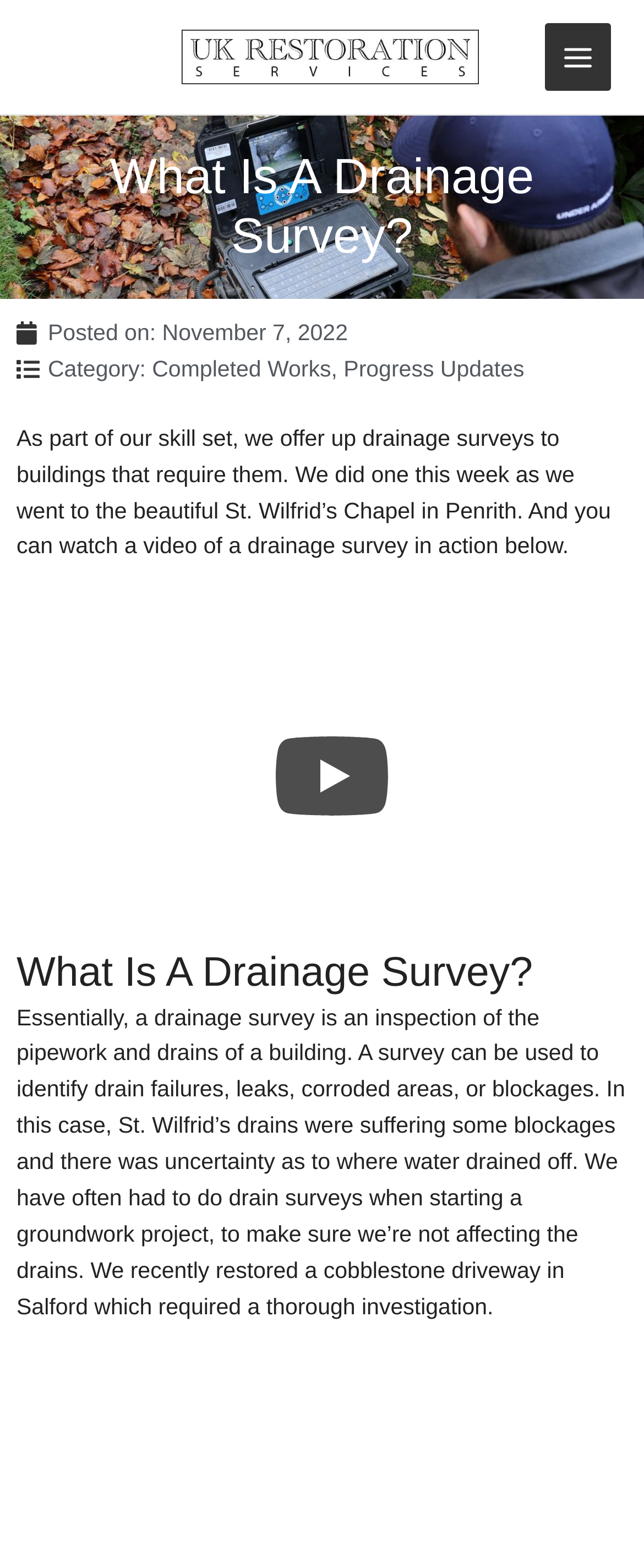Create a detailed description of the webpage's content and layout.

The webpage appears to be a blog post or article about a drainage survey conducted at a church in Penrith. At the top left of the page, there is a logo of the UKRS website, accompanied by a main menu button to the right. Below the logo, there is a large image that spans the entire width of the page.

The main content of the page is divided into sections, with headings and paragraphs of text. The first heading, "What Is A Drainage Survey?", is located near the top of the page, followed by a paragraph of text that explains the purpose of a drainage survey. This section also includes links to related categories, such as "Completed Works" and "Progress Updates".

Further down the page, there is a video player with a "Play" button, which allows users to watch a video of a drainage survey in action. Below the video player, there is another heading, "What Is A Drainage Survey?", which is followed by a detailed explanation of the survey process, including the identification of drain failures, leaks, and blockages.

The text is accompanied by several images, including a screenshot of a video player and a few icons, but no other images are visible on the page. The overall layout of the page is clean and easy to read, with clear headings and concise text.